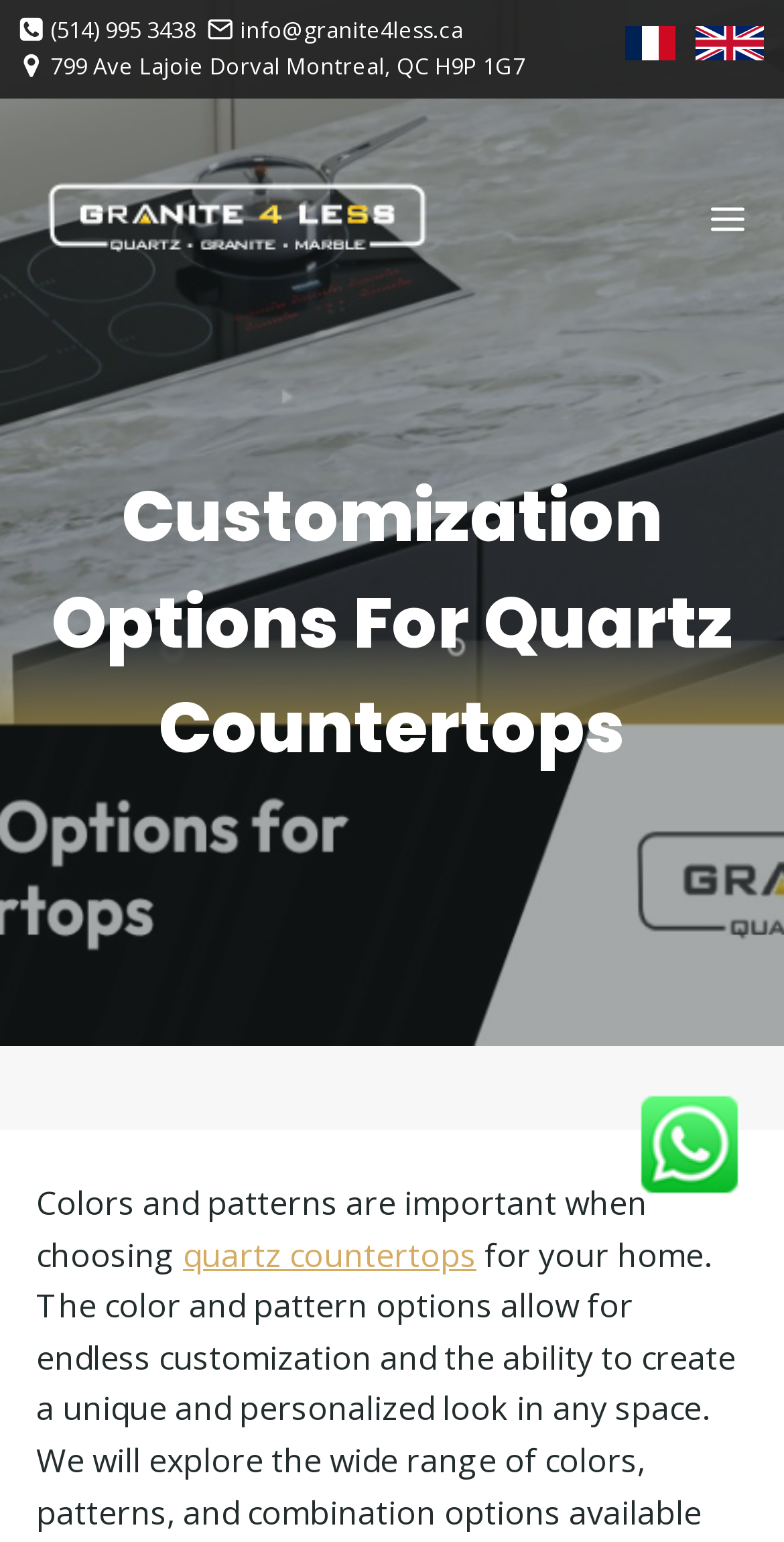Generate the title text from the webpage.

Customization Options For Quartz Countertops